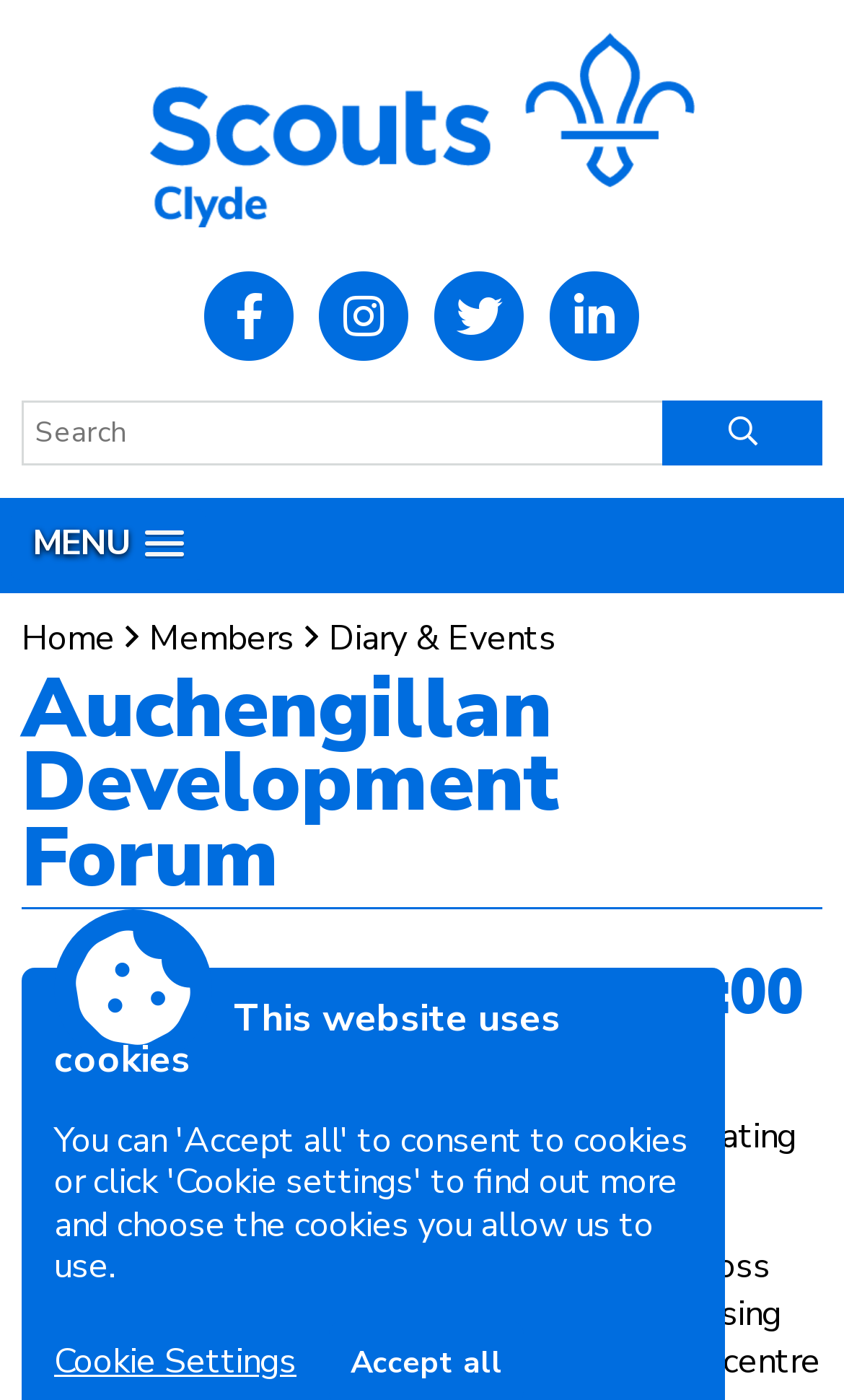Offer an extensive depiction of the webpage and its key elements.

The webpage is about the Auchengillan Development Forum, which is affiliated with Clyde Scouts. At the top left, there is a link to Clyde Scouts, accompanied by an image with the same name. Below this, there are four social media links, represented by icons, aligned horizontally.

On the top right, there is a search bar with a placeholder text "Search" and a magnifying glass icon button next to it. Above the search bar, there is a "MENU" link that has a popup menu.

The main navigation menu is located below the search bar, with links to "Home", "Members", and "Diary & Events". The "Home" link has an icon next to it.

The main content area has a heading that reads "Auchengillan Development Forum", followed by a subheading that indicates an event on "8th December 2019, 14:00 - 16:00". Below this, there is a paragraph of text that mentions Auchengillan's centenary celebration in 2026.

At the bottom of the page, there is a notice about the website using cookies, with a link to "Cookie Settings" next to it.